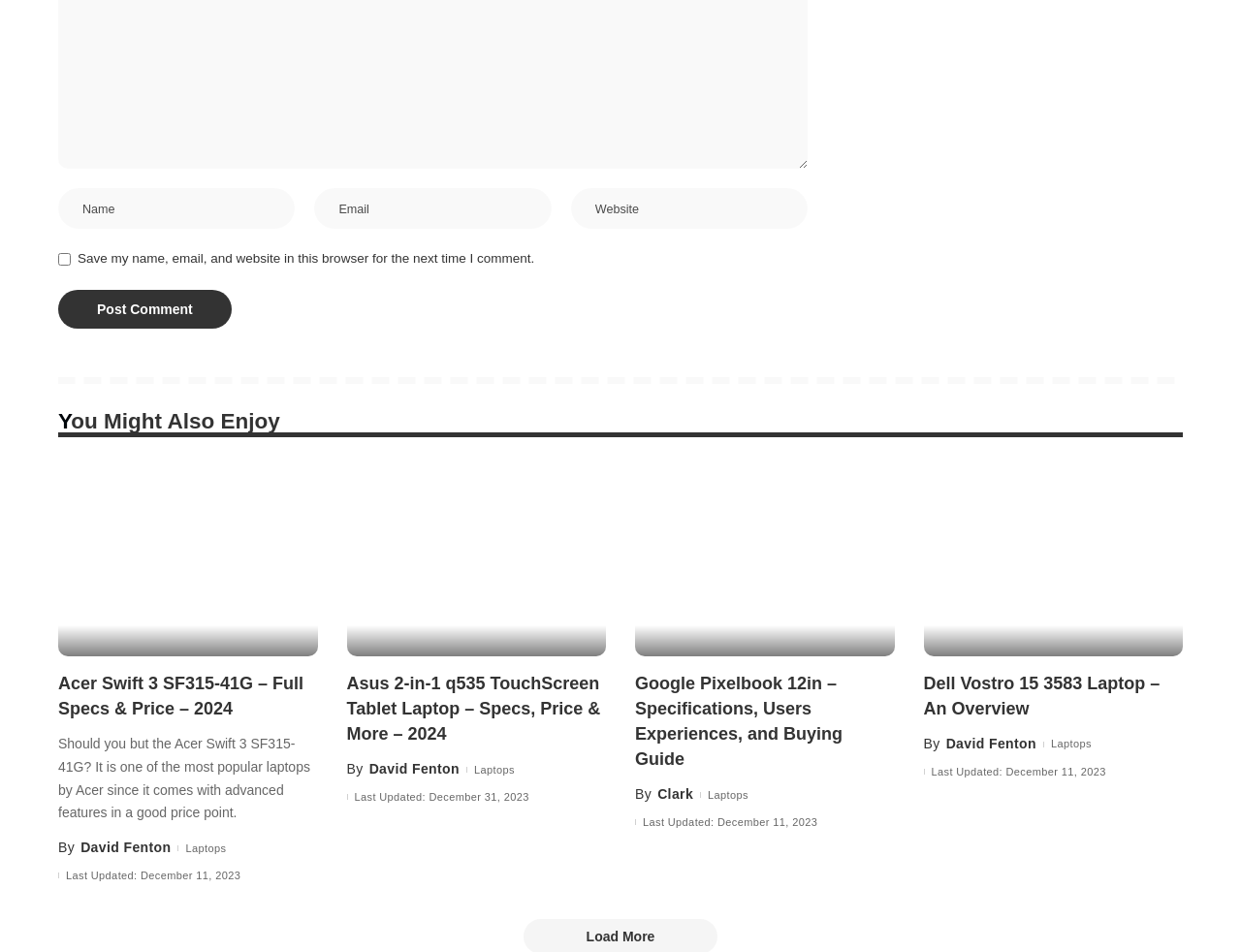How many laptops are reviewed on this webpage?
Give a one-word or short-phrase answer derived from the screenshot.

4